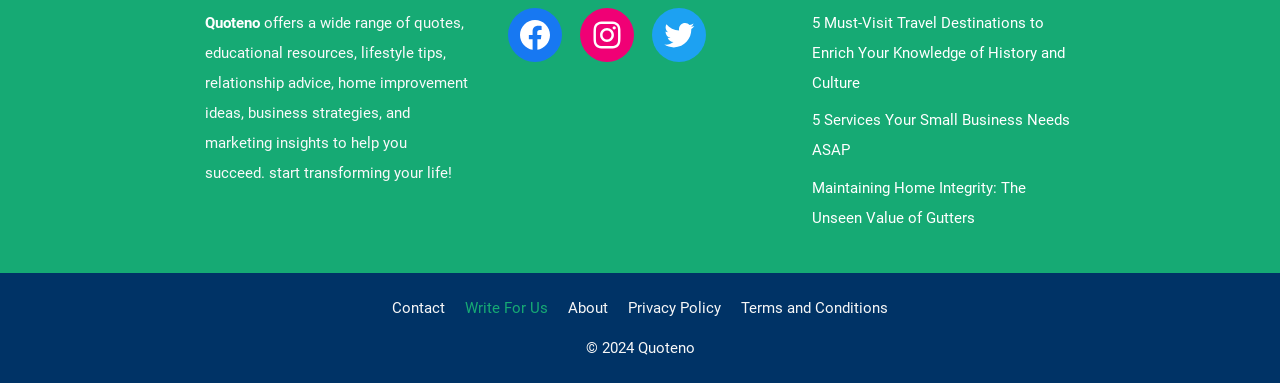Determine the bounding box coordinates for the clickable element required to fulfill the instruction: "learn about Quoteno's privacy policy". Provide the coordinates as four float numbers between 0 and 1, i.e., [left, top, right, bottom].

[0.491, 0.779, 0.563, 0.826]